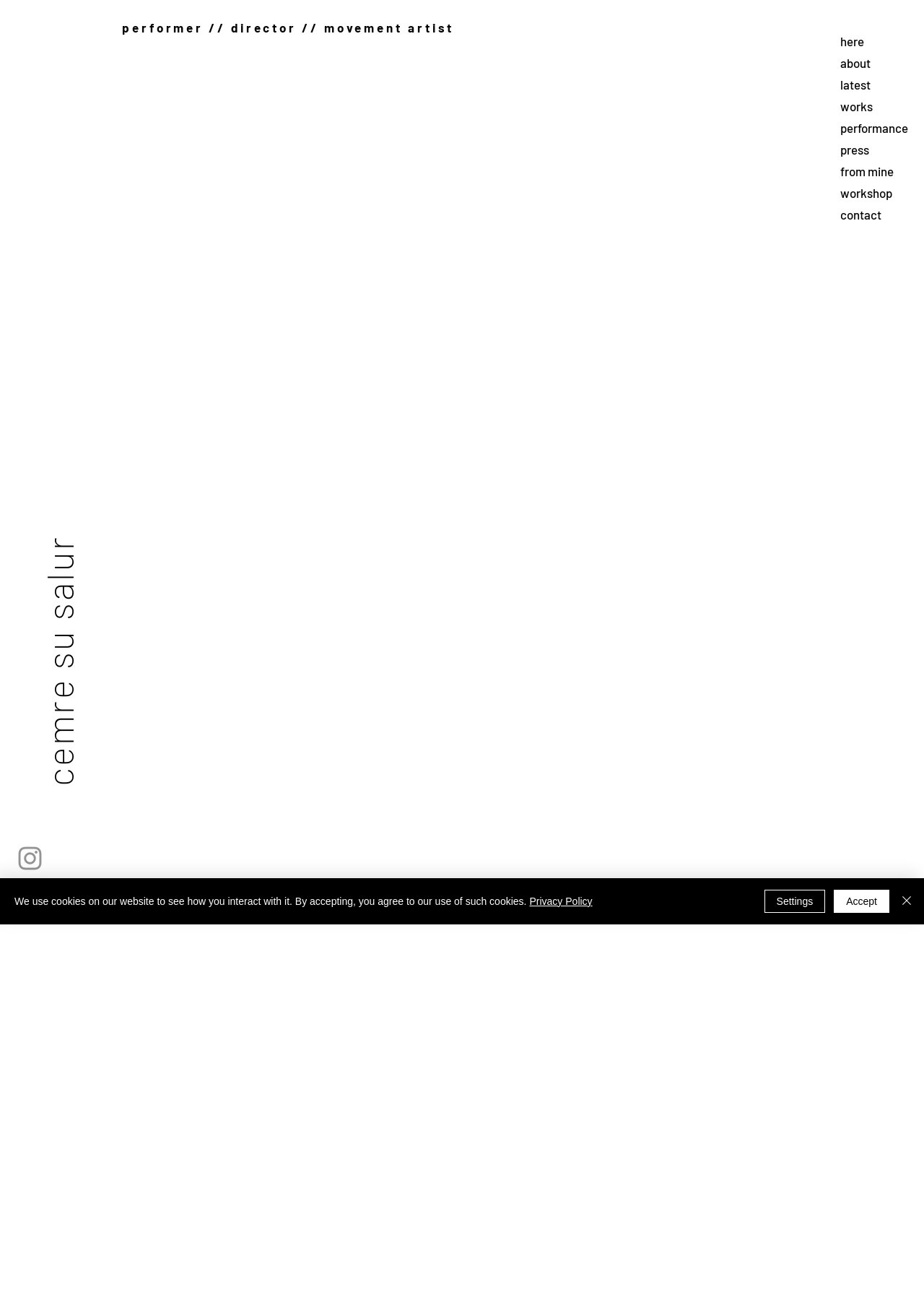What social media platforms are linked on the page?
Based on the screenshot, provide a one-word or short-phrase response.

Instagram, YouTube